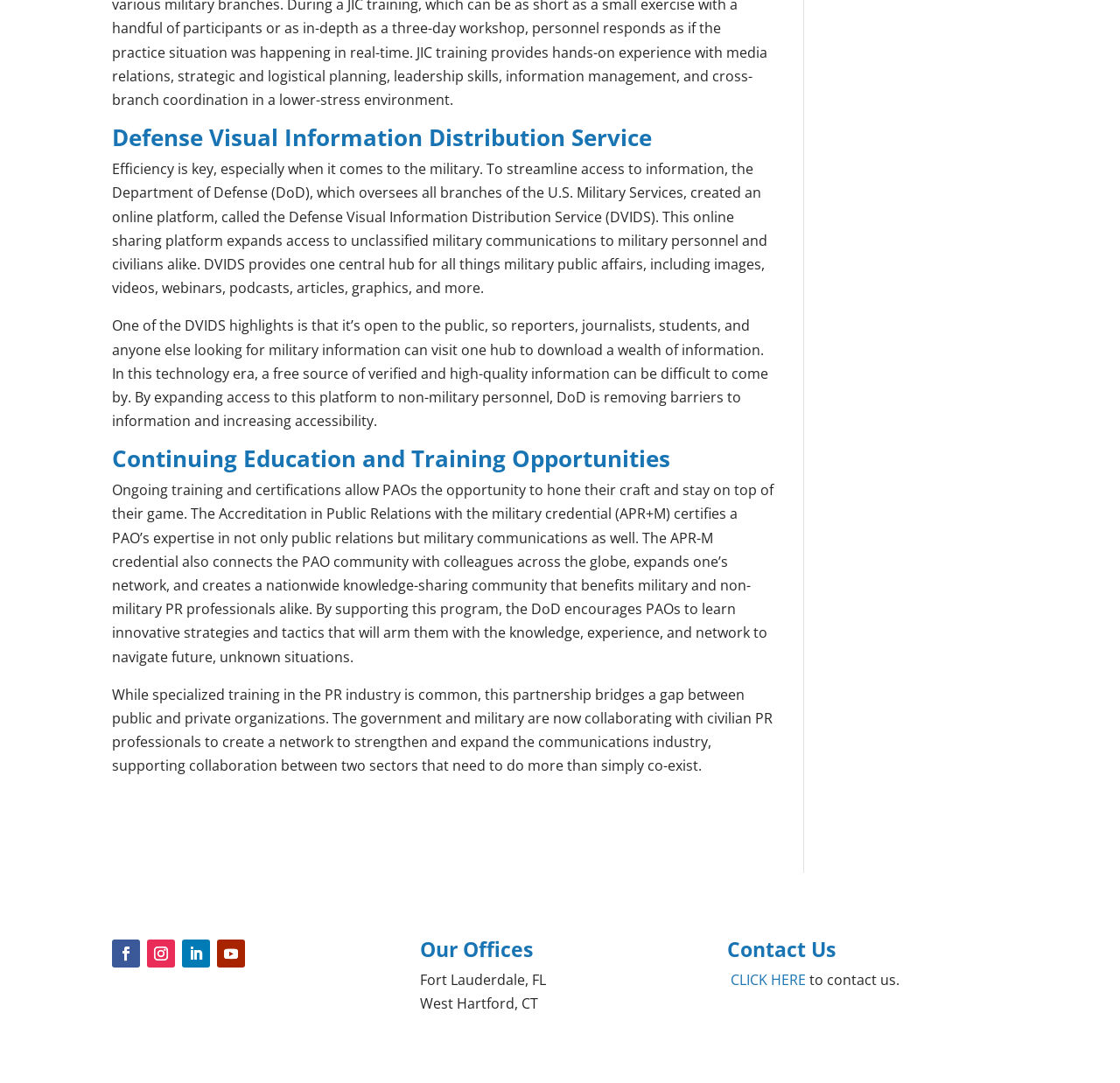Identify and provide the bounding box for the element described by: "Follow".

[0.131, 0.868, 0.156, 0.894]